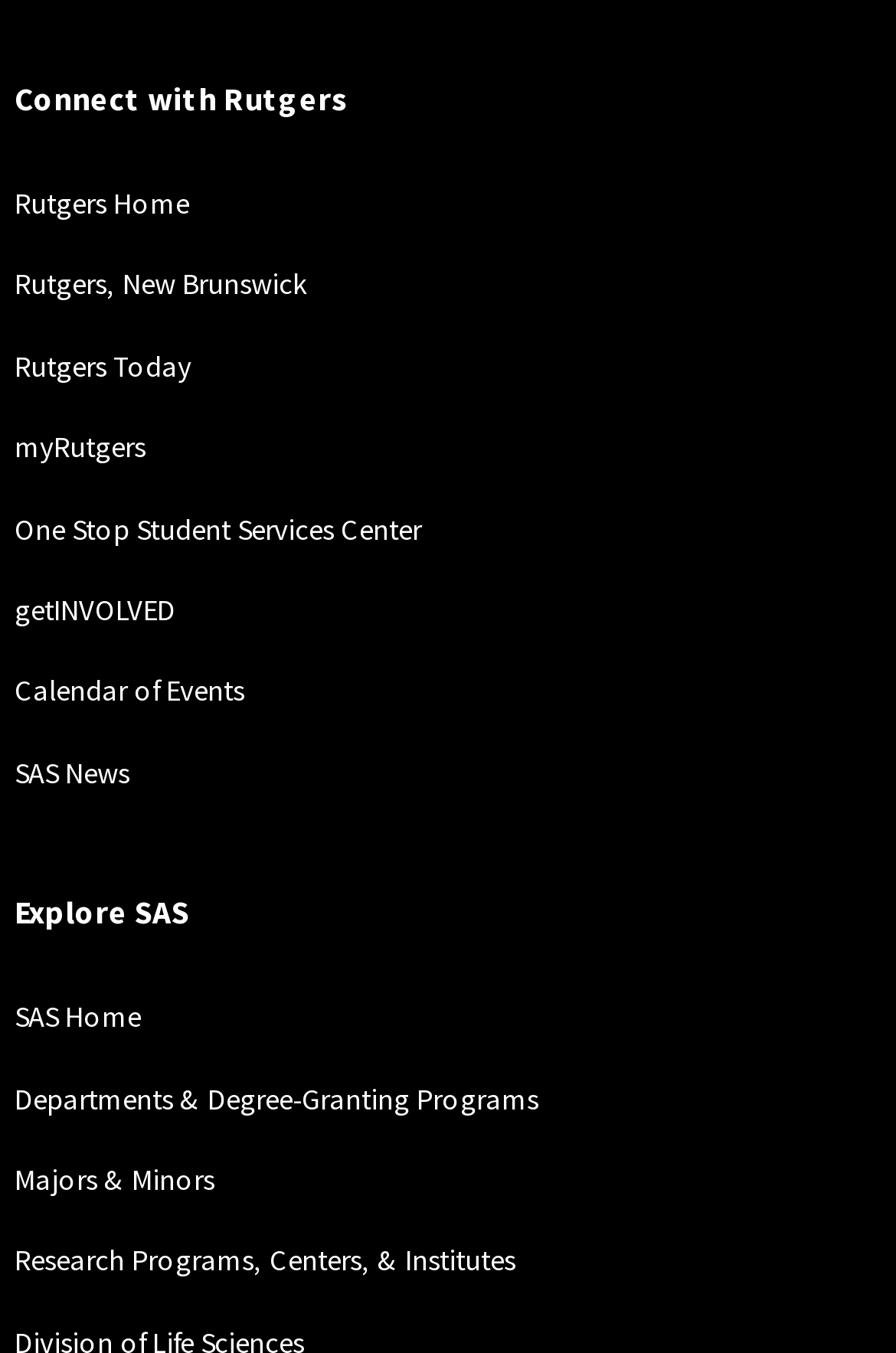What is the last link under 'Explore SAS'?
Answer with a single word or short phrase according to what you see in the image.

Research Programs, Centers, & Institutes